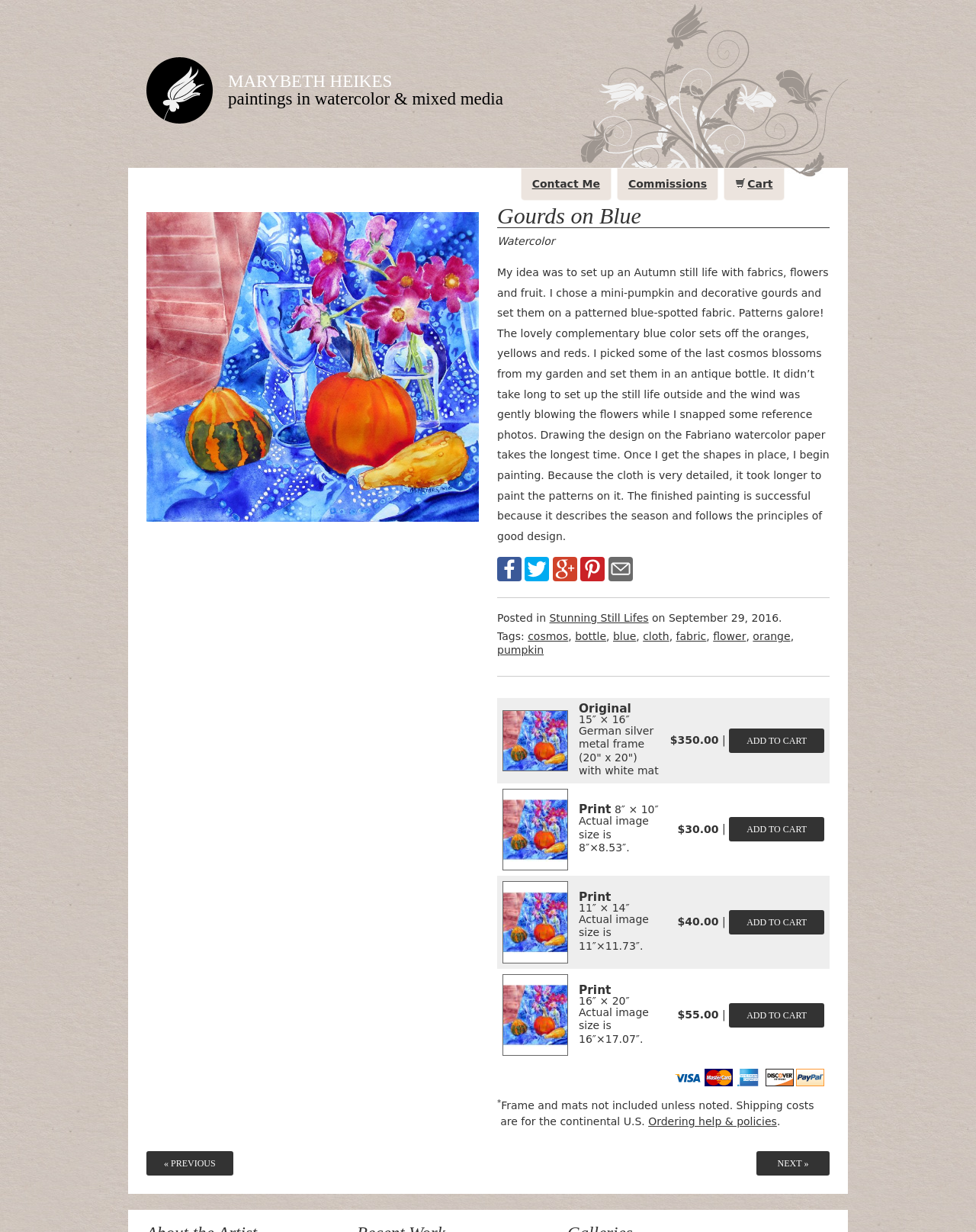What is the medium used for the painting?
Please elaborate on the answer to the question with detailed information.

The medium used for the painting is watercolor, which is mentioned in the static text element with the text 'Watercolor'.